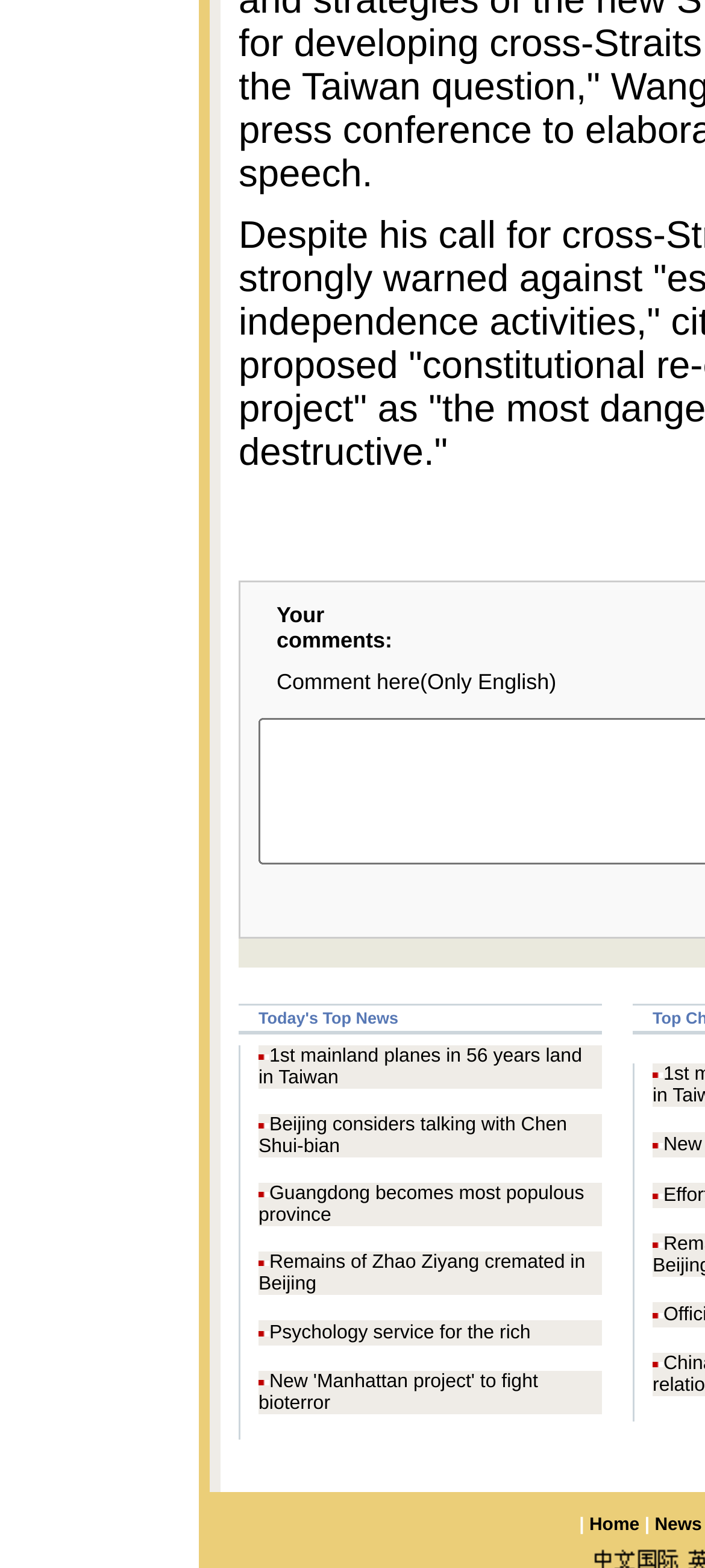What is the topic of the first news article?
Can you provide an in-depth and detailed response to the question?

I looked at the first news article title and it says '1st mainland planes in 56 years land in Taiwan'.